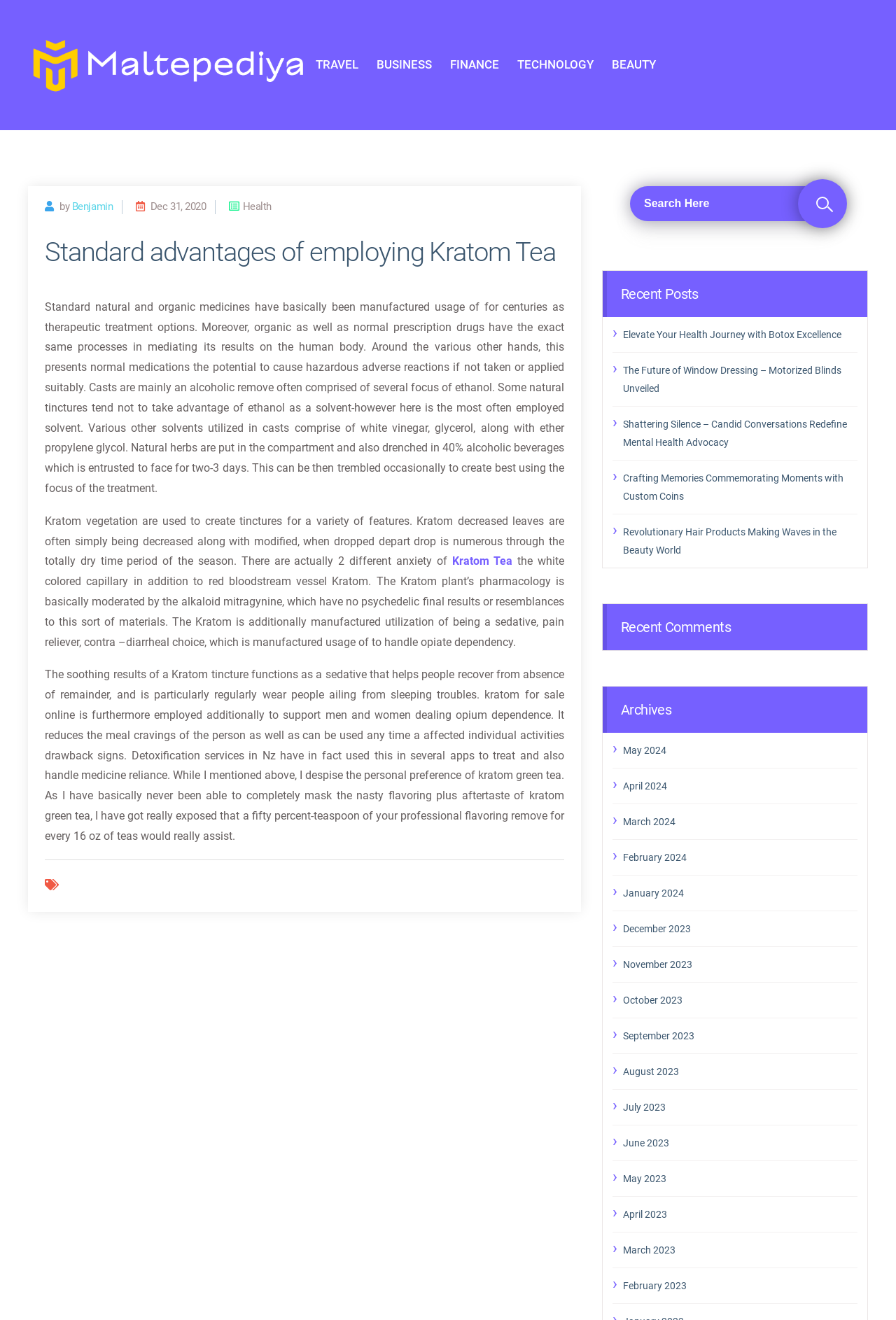Can you find and provide the title of the webpage?

Standard advantages of employing Kratom Tea